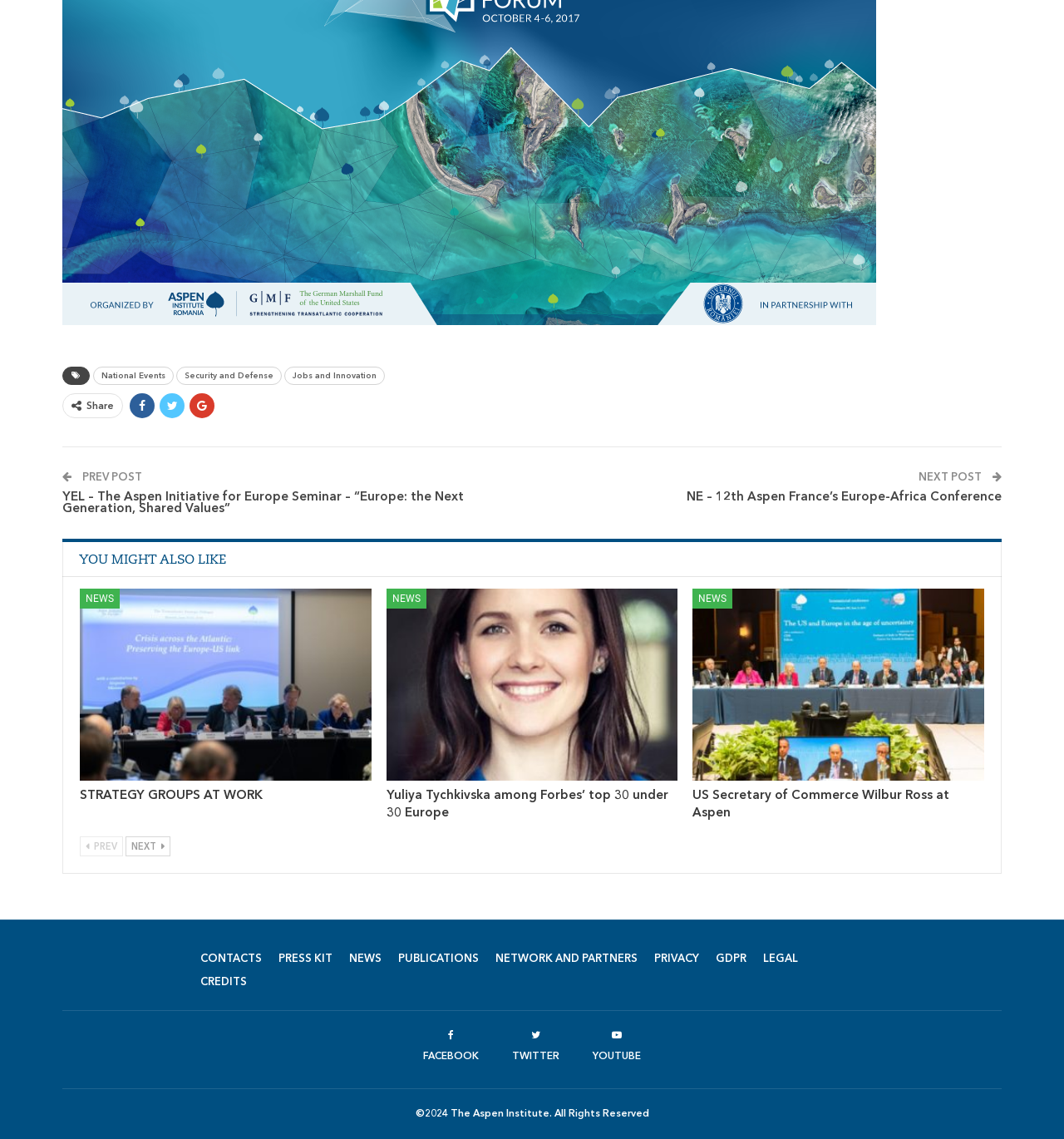Given the element description www.TheanyChan.com, identify the bounding box coordinates for the UI element on the webpage screenshot. The format should be (top-left x, top-left y, bottom-right x, bottom-right y), with values between 0 and 1.

None